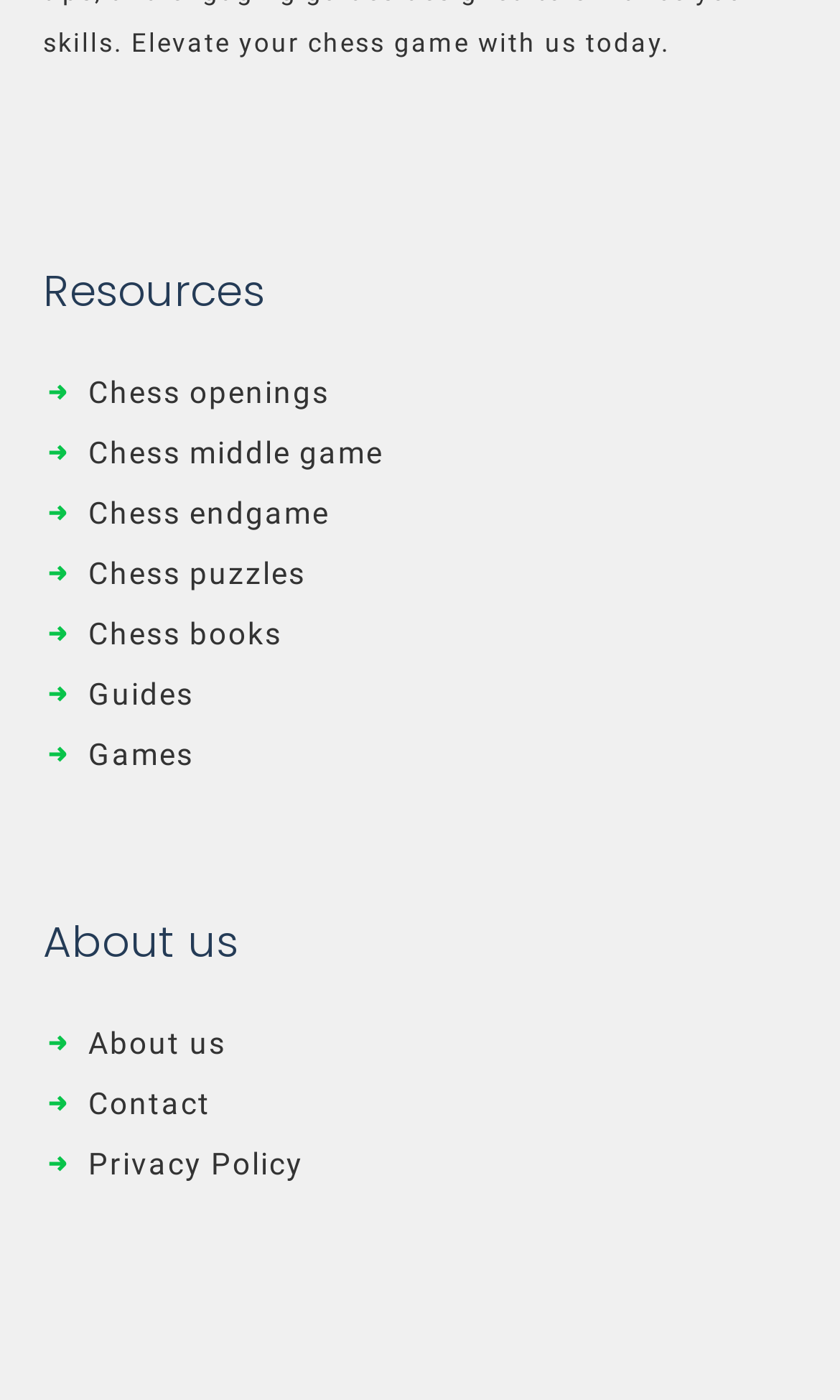Please determine the bounding box coordinates for the element that should be clicked to follow these instructions: "Check privacy policy".

[0.105, 0.819, 0.362, 0.844]